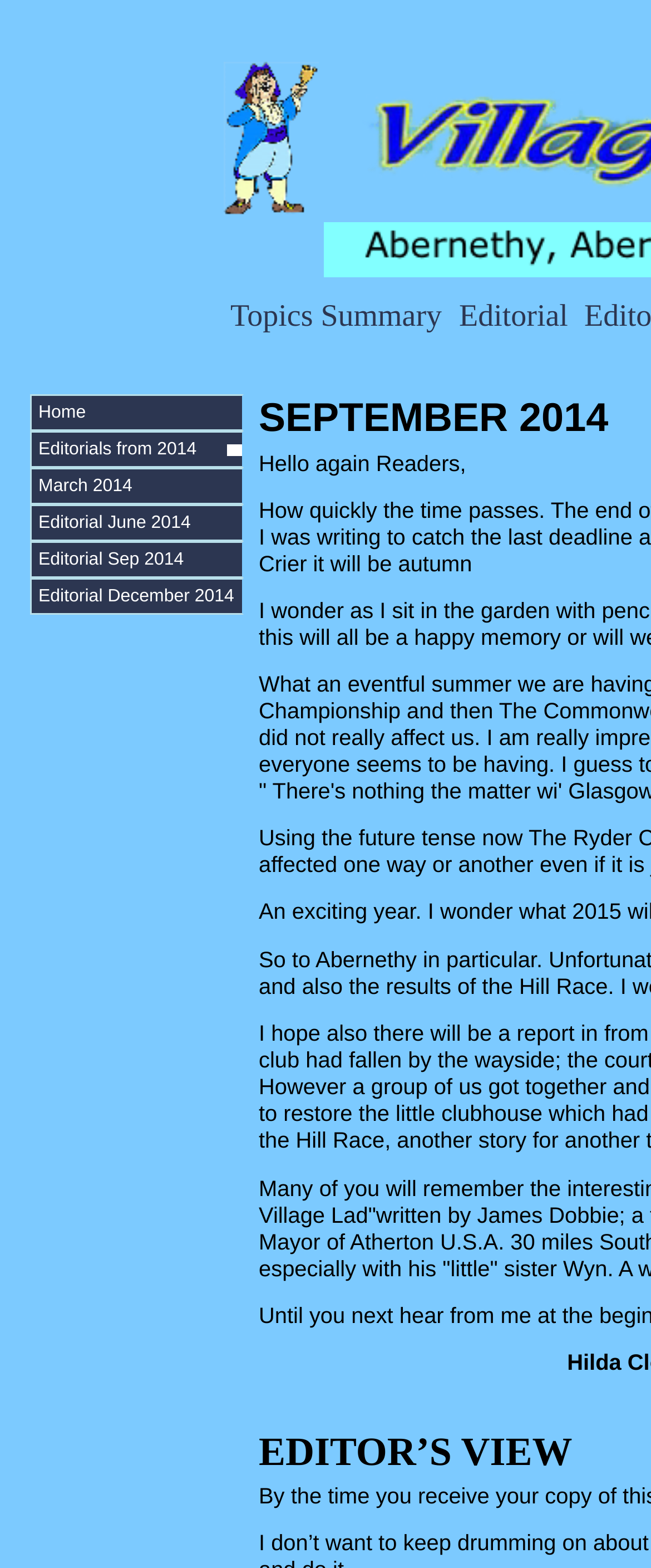Please determine the bounding box coordinates, formatted as (top-left x, top-left y, bottom-right x, bottom-right y), with all values as floating point numbers between 0 and 1. Identify the bounding box of the region described as: Editorial December 2014

[0.046, 0.369, 0.374, 0.392]